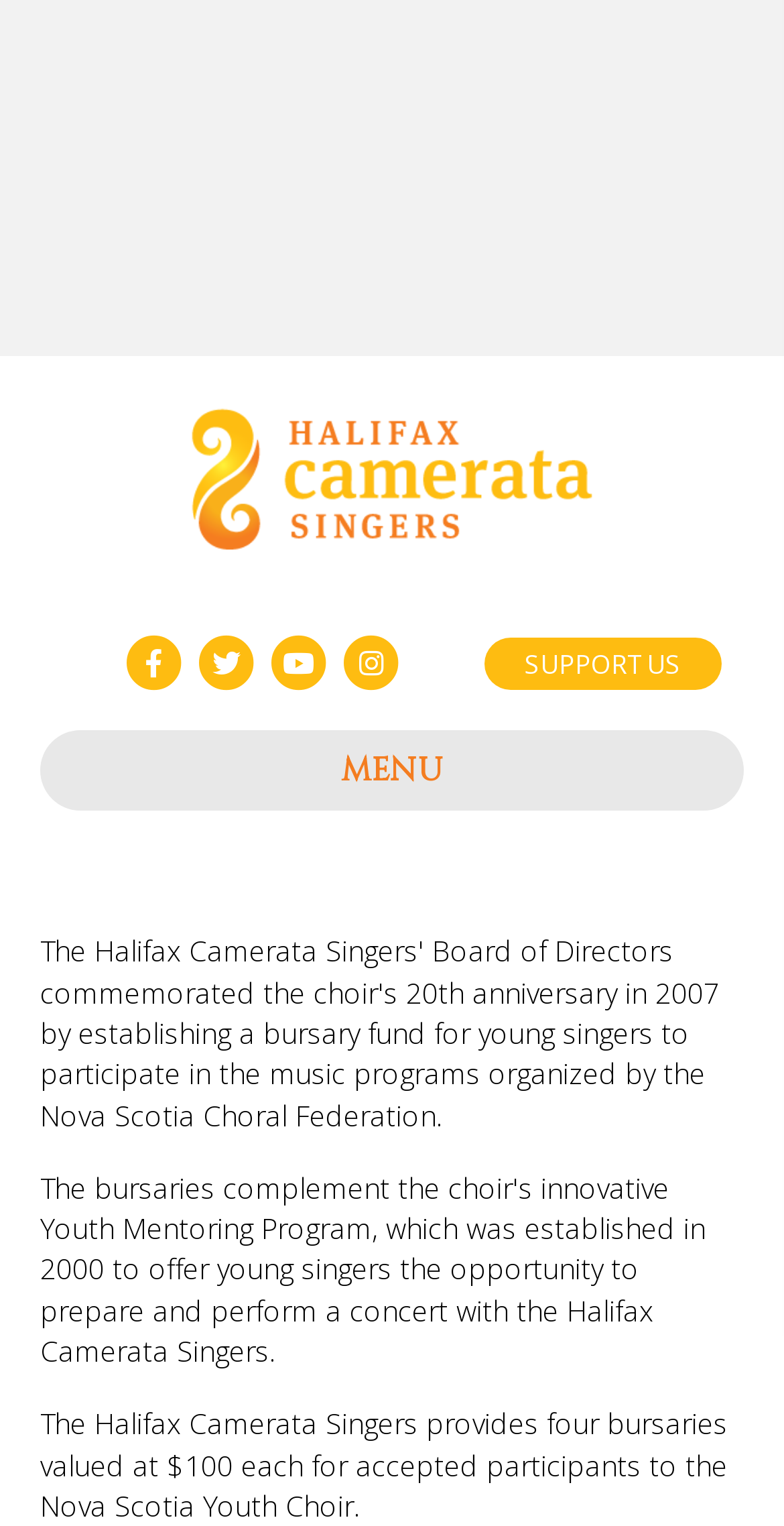Show the bounding box coordinates for the HTML element described as: "SUPPORT US".

[0.618, 0.418, 0.921, 0.452]